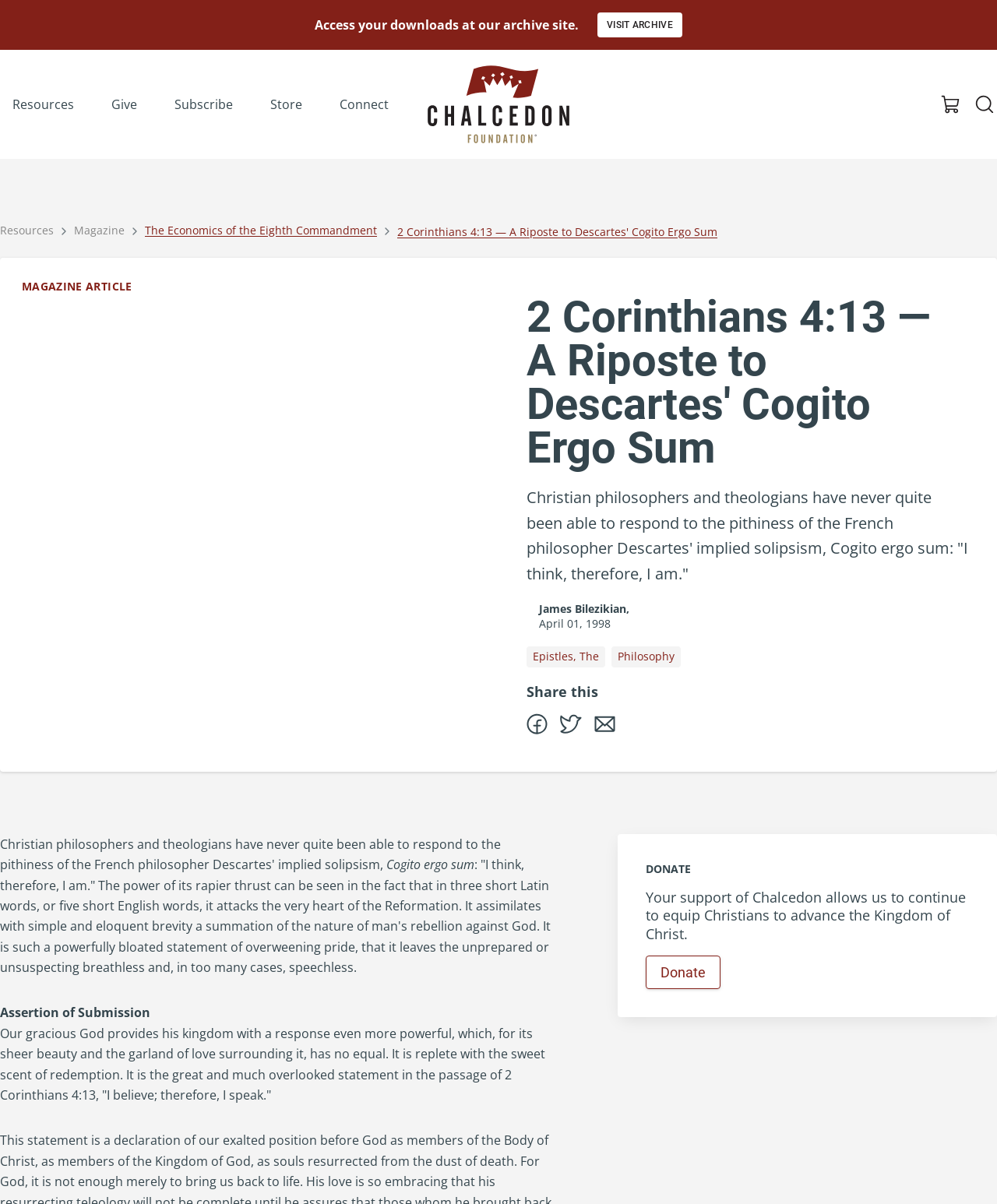Determine and generate the text content of the webpage's headline.

2 Corinthians 4:13 — A Riposte to Descartes' Cogito Ergo Sum